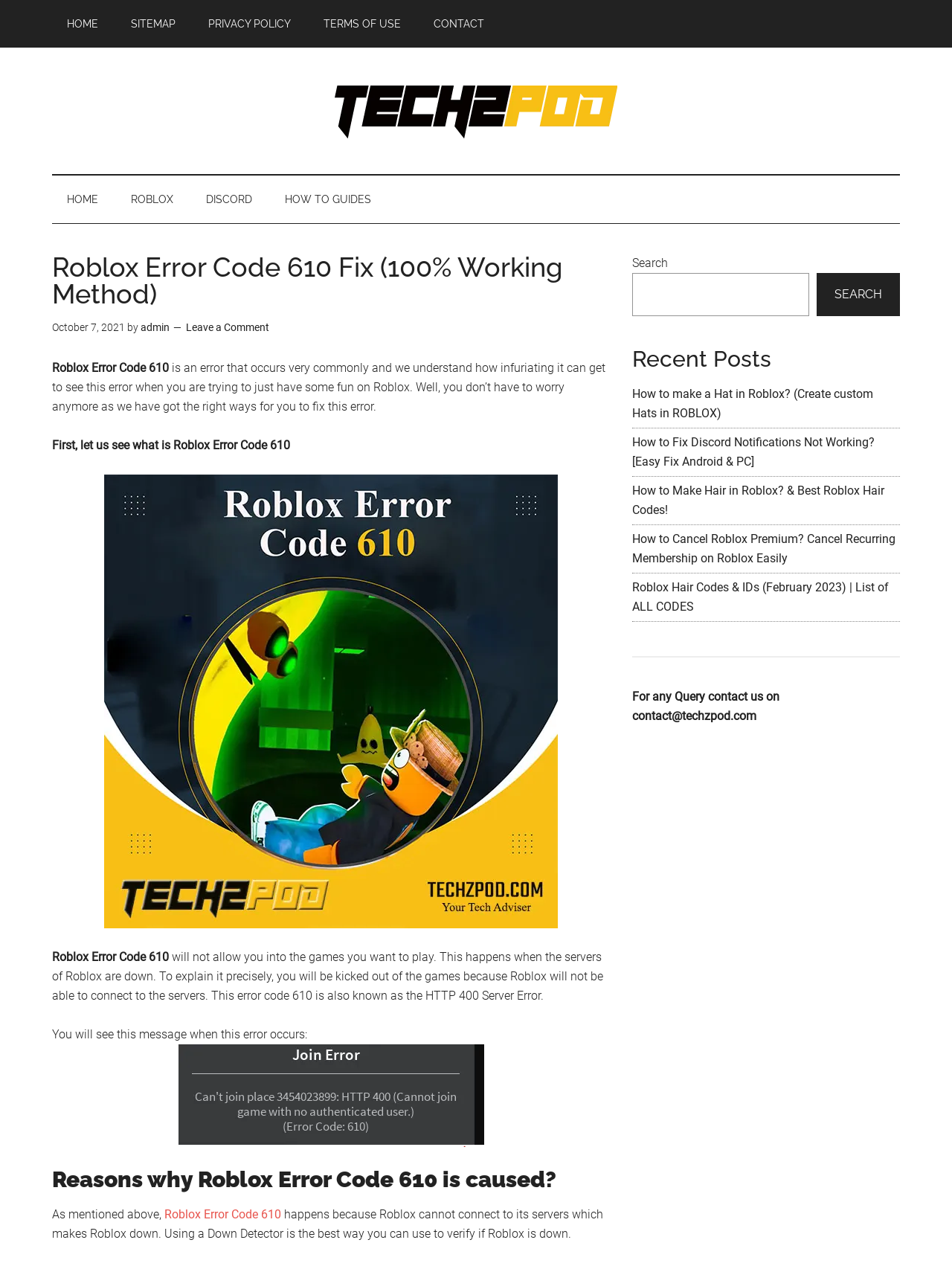Give a concise answer using only one word or phrase for this question:
What is Roblox Error Code 610?

HTTP 400 Server Error